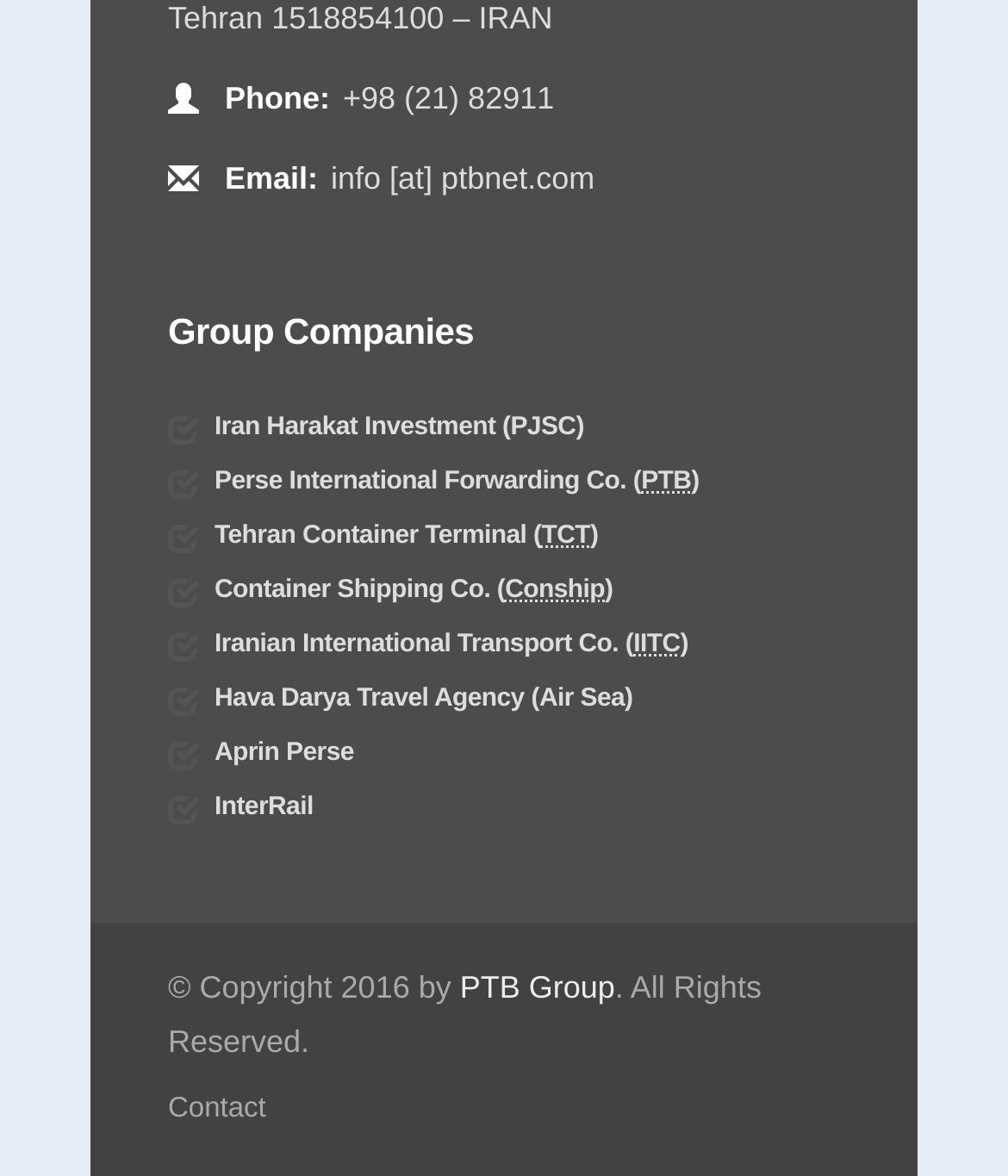How many links are there in the footer section?
Answer with a single word or phrase, using the screenshot for reference.

2